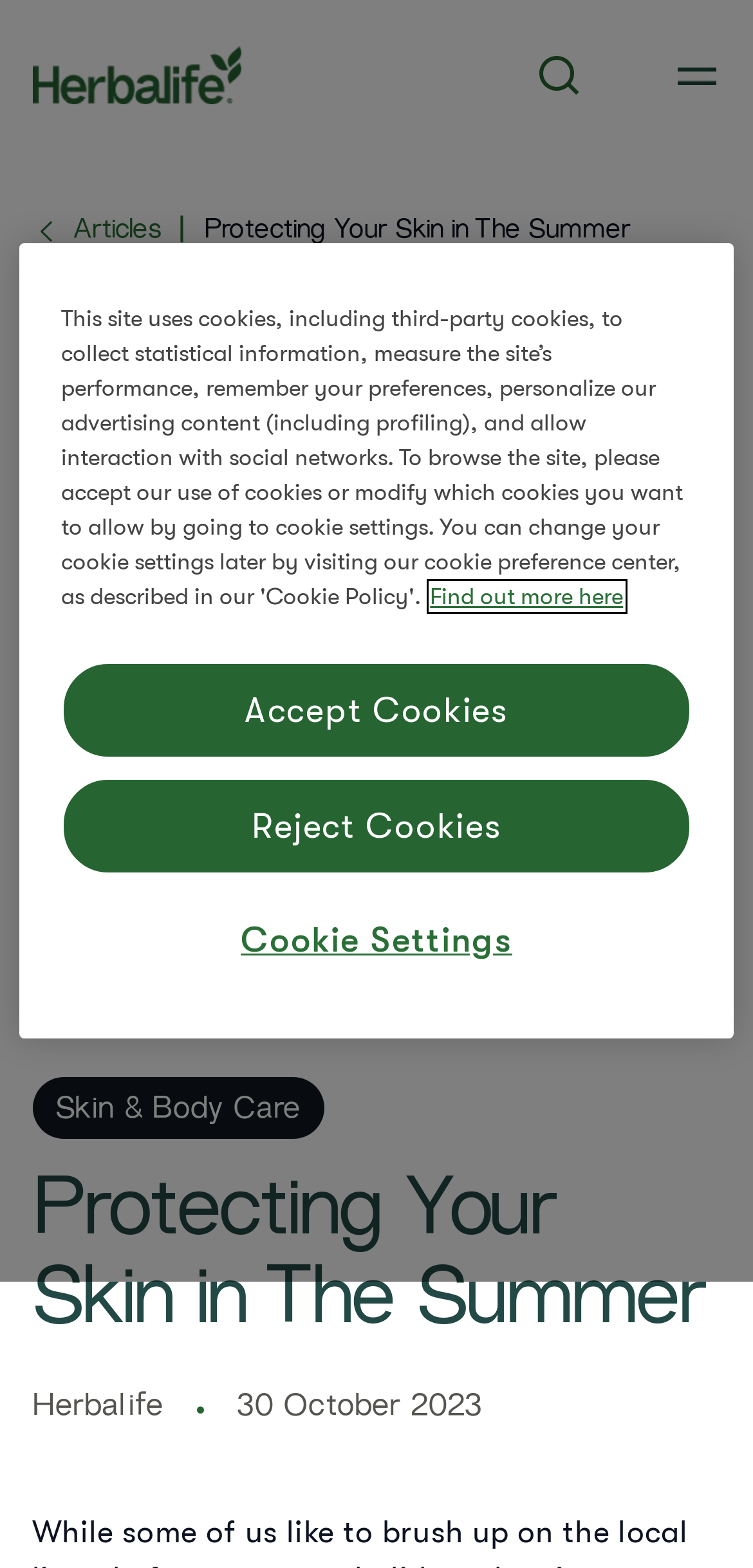What is the topic of the article?
Based on the image, give a concise answer in the form of a single word or short phrase.

Skin care